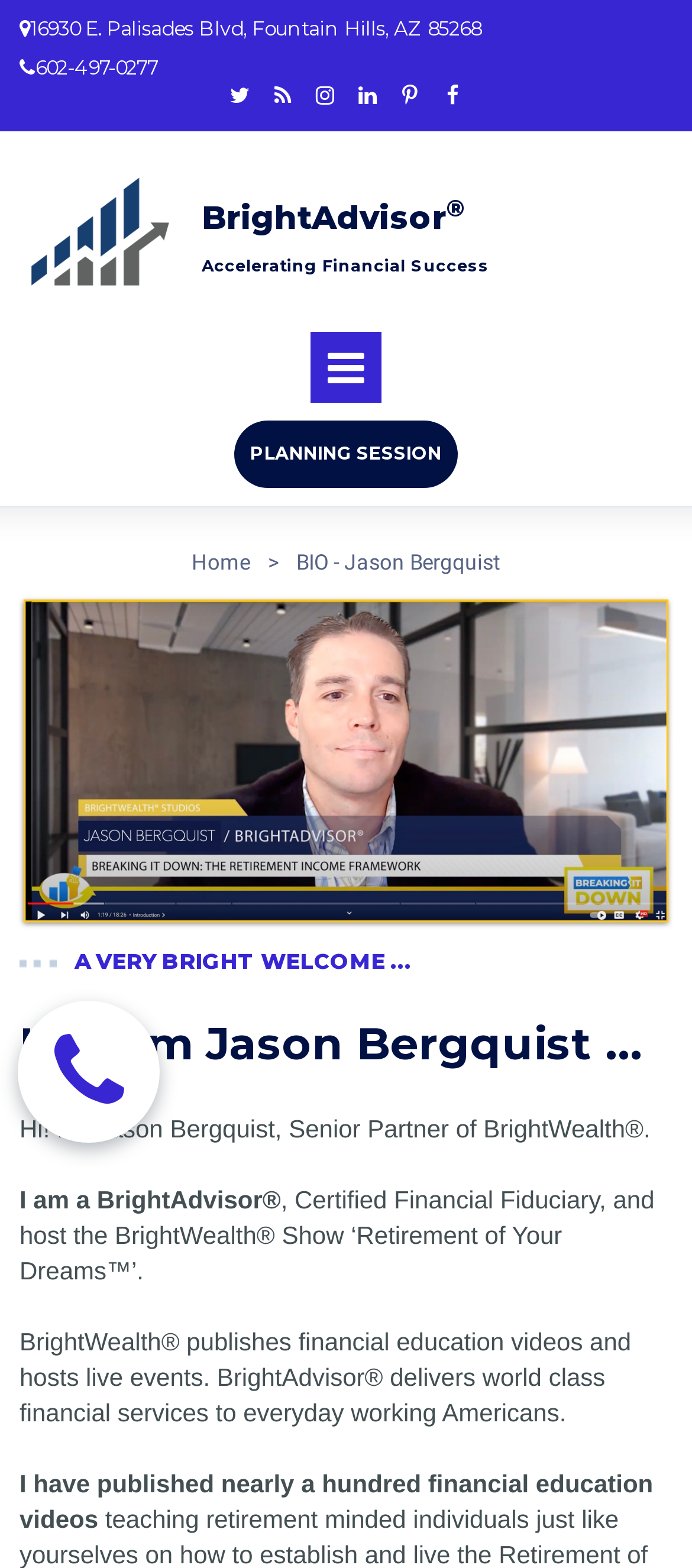Determine the bounding box coordinates in the format (top-left x, top-left y, bottom-right x, bottom-right y). Ensure all values are floating point numbers between 0 and 1. Identify the bounding box of the UI element described by: PLANNING SESSION

[0.338, 0.268, 0.662, 0.311]